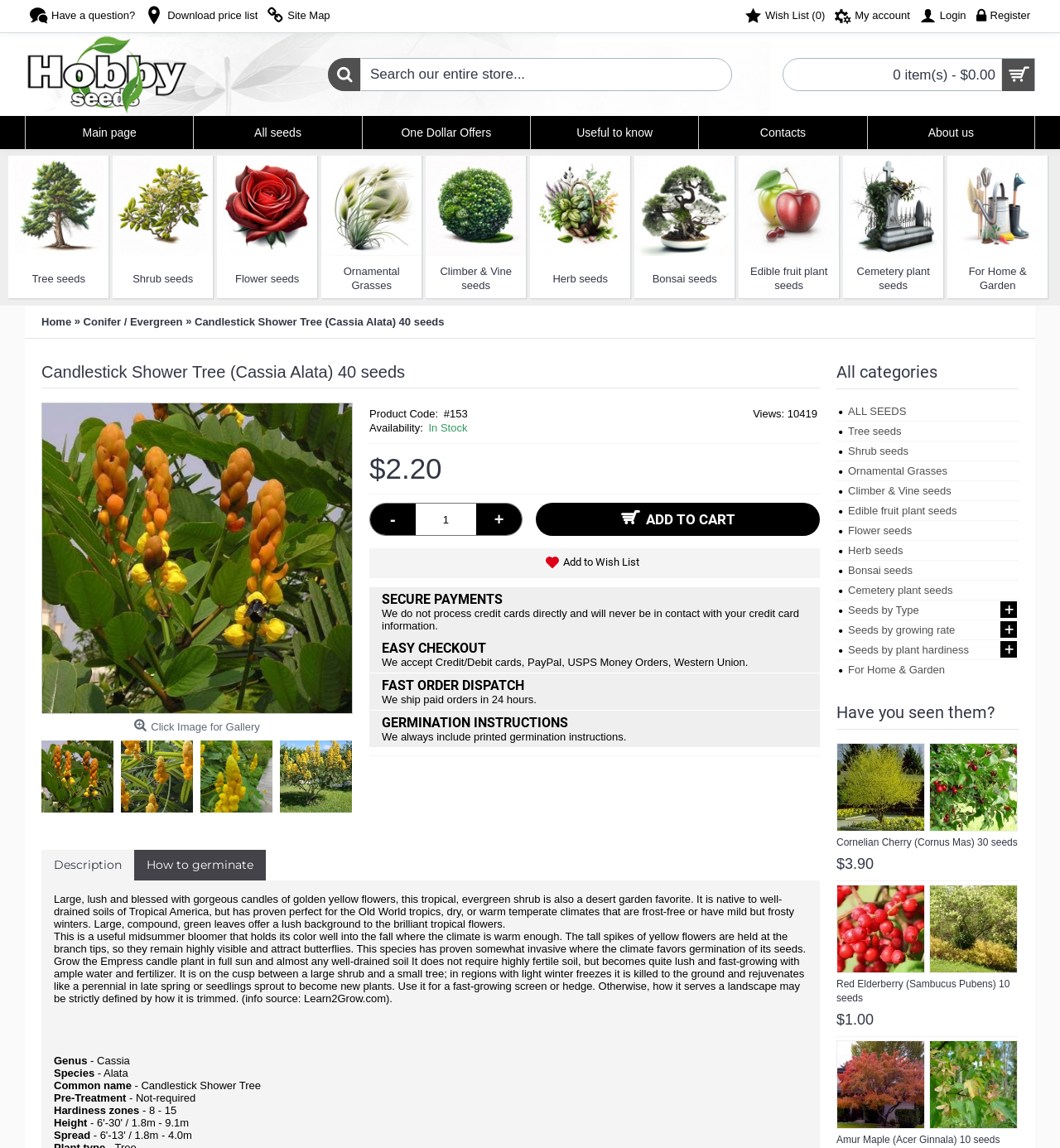Please identify the bounding box coordinates of the element on the webpage that should be clicked to follow this instruction: "Go to main page". The bounding box coordinates should be given as four float numbers between 0 and 1, formatted as [left, top, right, bottom].

[0.024, 0.101, 0.182, 0.13]